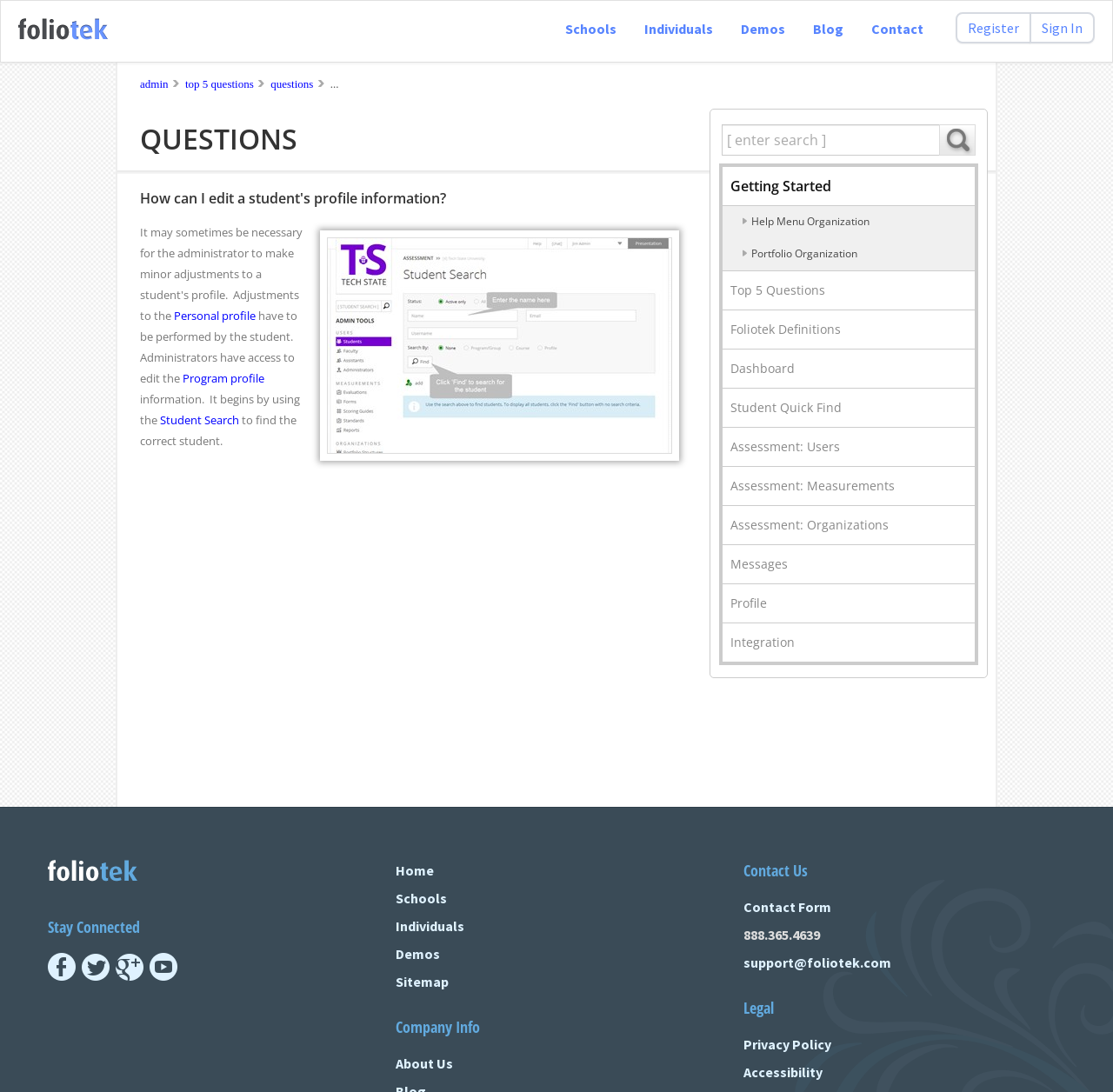Given the webpage screenshot and the description, determine the bounding box coordinates (top-left x, top-left y, bottom-right x, bottom-right y) that define the location of the UI element matching this description: Assessment: Organizations

[0.648, 0.462, 0.877, 0.499]